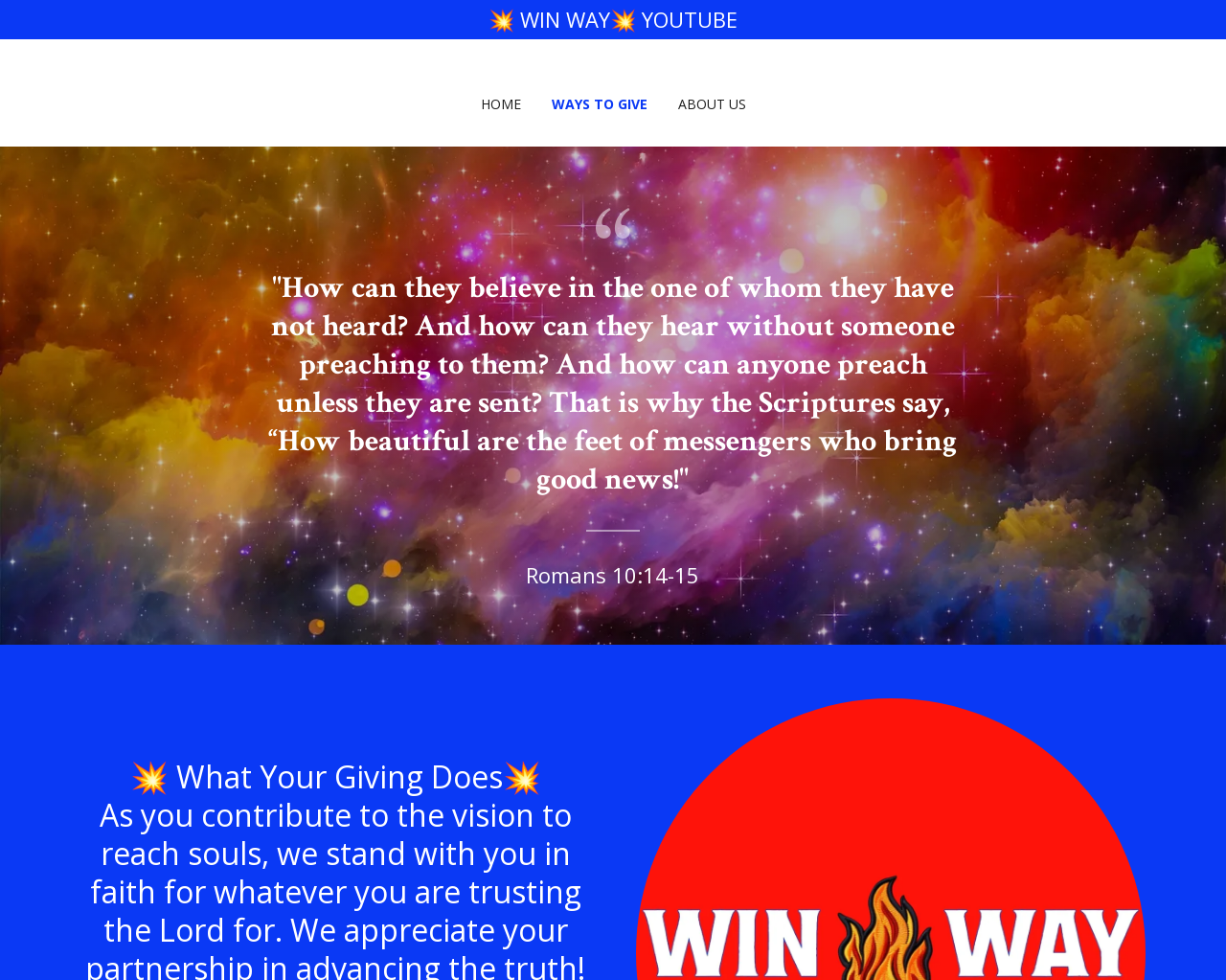Mark the bounding box of the element that matches the following description: "Ways to Give".

[0.45, 0.095, 0.528, 0.118]